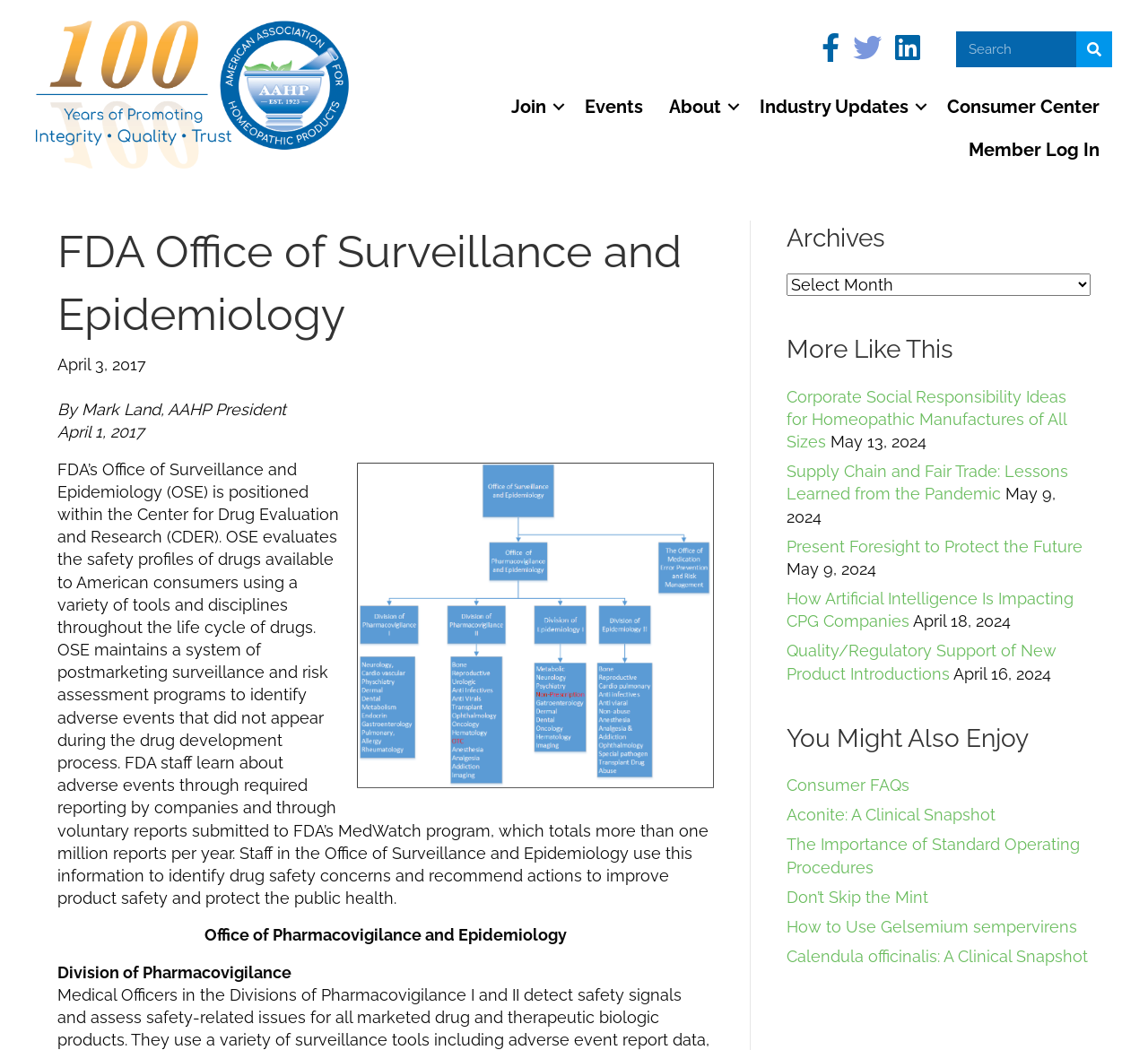Given the content of the image, can you provide a detailed answer to the question?
How many reports are submitted to FDA’s MedWatch program per year?

The text states that 'FDA staff learn about adverse events through required reporting by companies and through voluntary reports submitted to FDA’s MedWatch program, which totals more than one million reports per year.' Therefore, the answer is over one million reports per year.